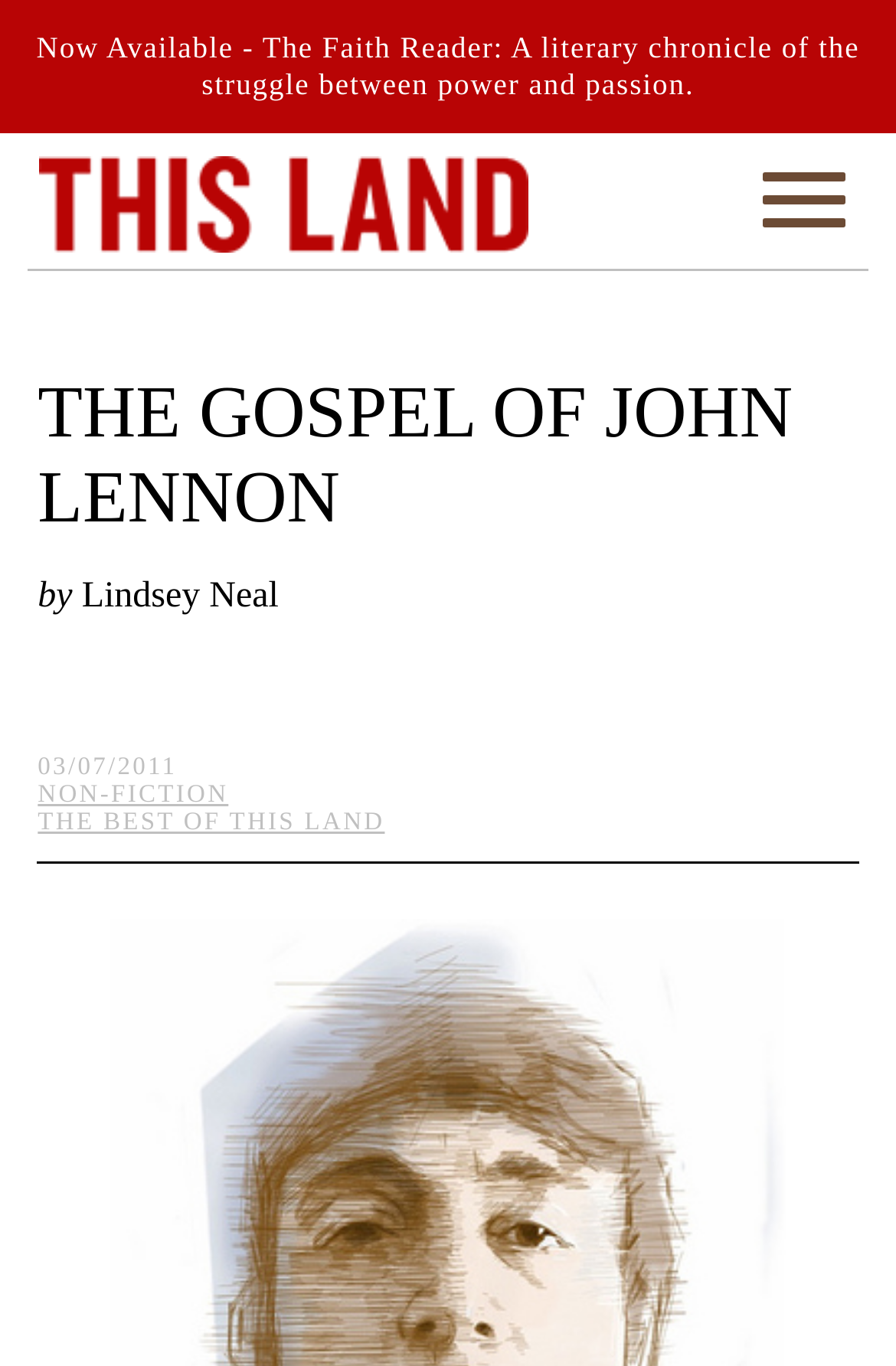Provide an in-depth description of the elements and layout of the webpage.

The webpage is about "The Gospel of John Lennon" and appears to be an article or blog post on the "This Land Press" website. At the top left of the page, there is a link and an image, likely a logo or icon, that takes up about half of the width of the page. 

On the top right, there is a menu link that, when clicked, will display a dropdown menu. Below this, the page is divided into two sections. The left section takes up the full height of the page and spans the entire width, serving as a sidebar or complementary content. Within this section, there is a link to "The Faith Reader" at the top, which is a literary chronicle of the struggle between power and passion.

The main content of the page is on the right side, which is headed by a large title "THE GOSPEL OF JOHN LENNON" followed by the author's name "Lindsey Neal" and the publication date "03/07/2011". Below this, there are two links to categories: "NON-FICTION" and "THE BEST OF THIS LAND".